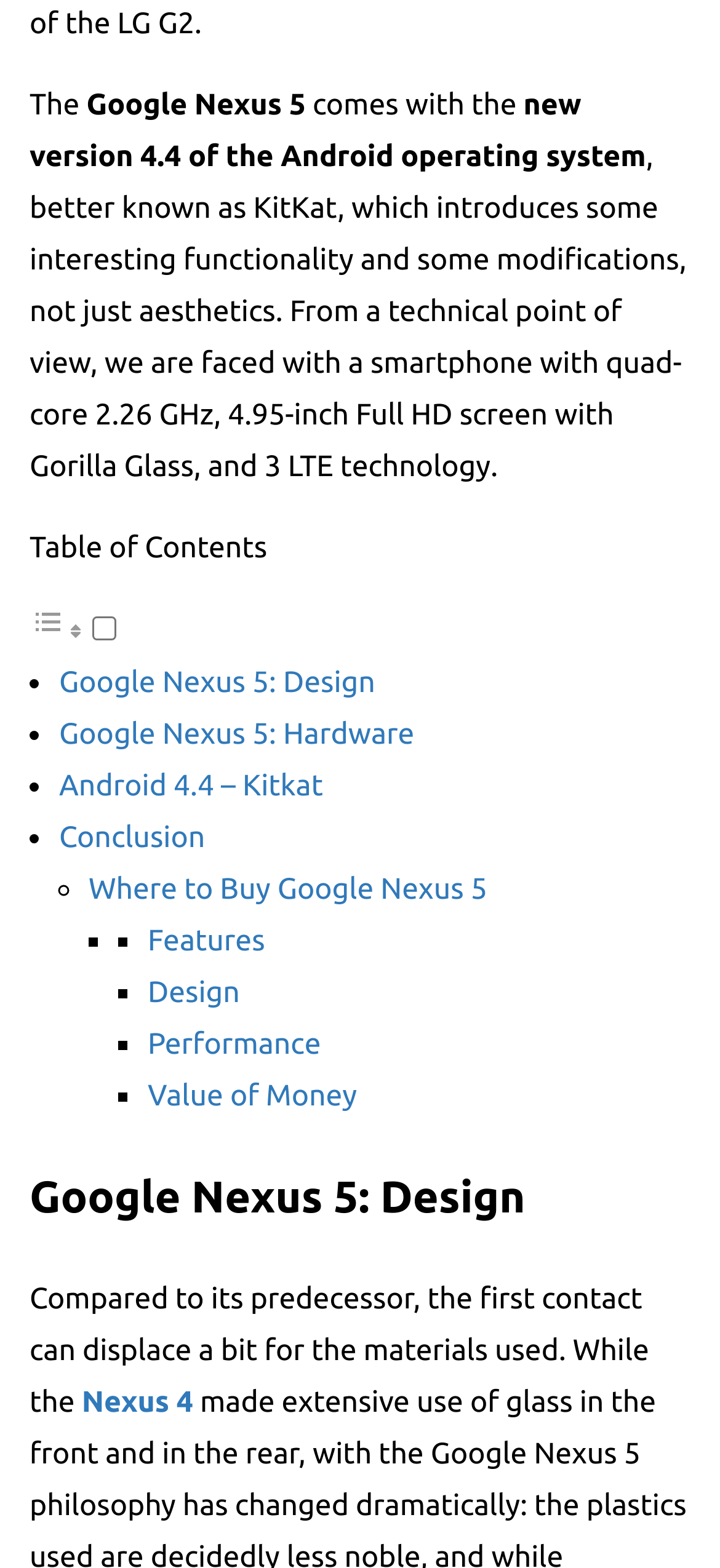Provide the bounding box coordinates of the UI element this sentence describes: "Android 4.4 – Kitkat".

[0.082, 0.491, 0.449, 0.512]